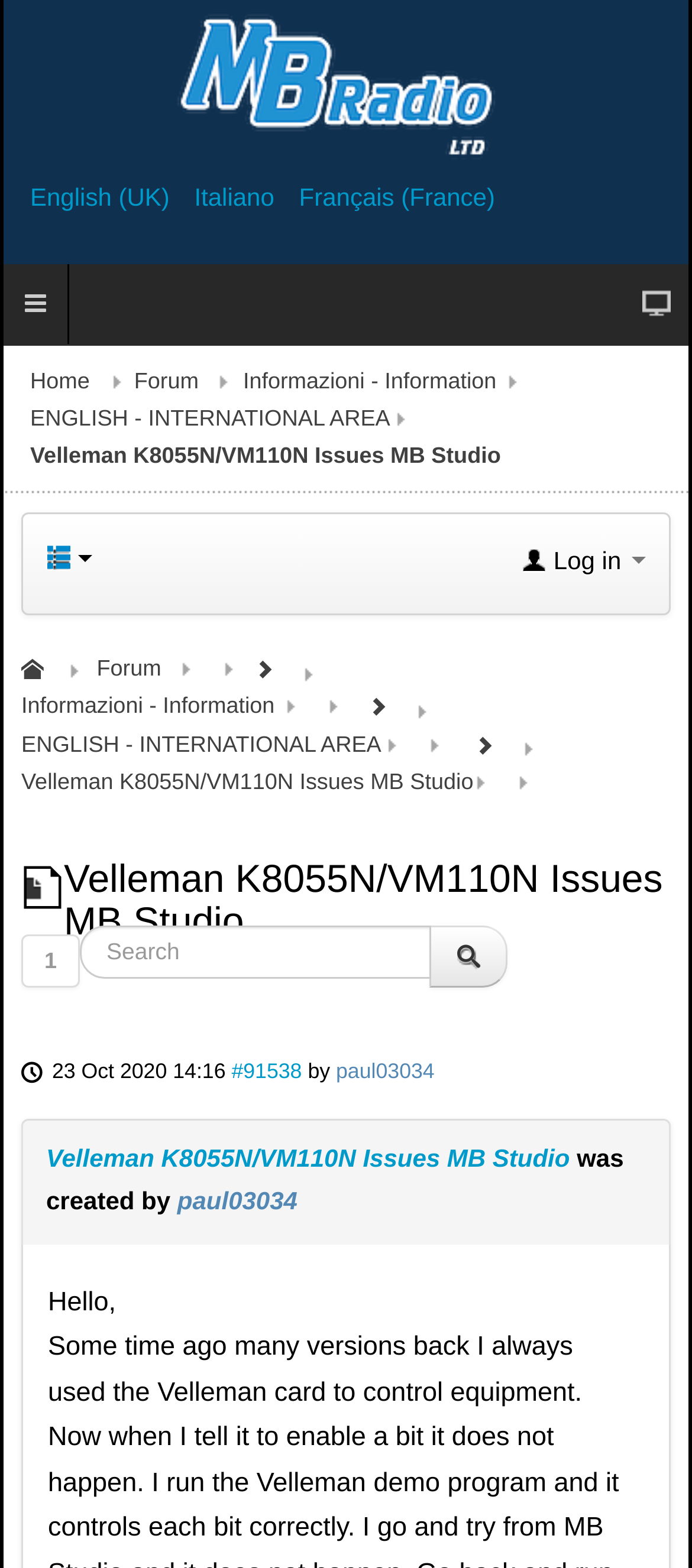Please find the bounding box for the following UI element description. Provide the coordinates in (top-left x, top-left y, bottom-right x, bottom-right y) format, with values between 0 and 1: Velleman K8055N/VM110N Issues MB Studio

[0.067, 0.73, 0.823, 0.748]